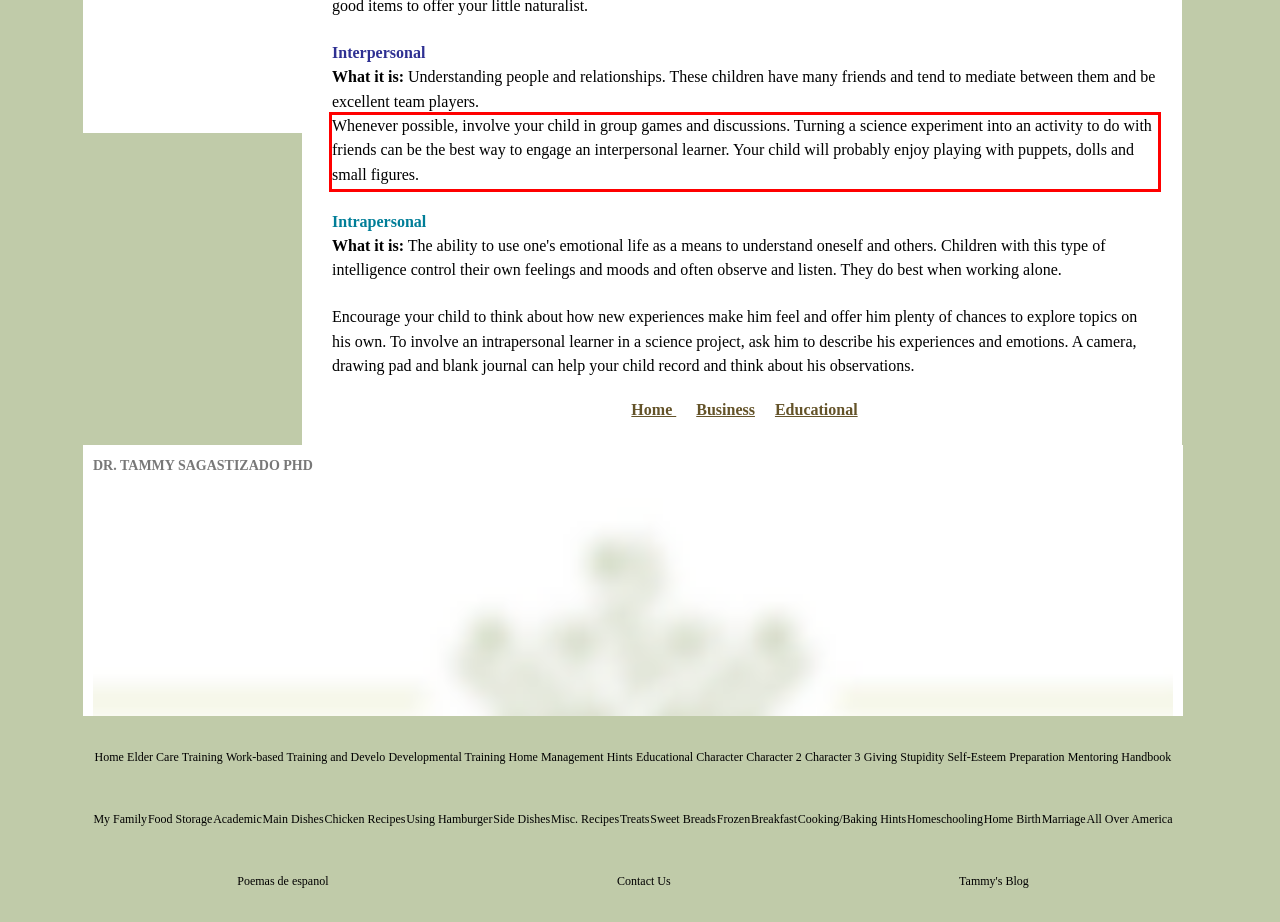With the provided screenshot of a webpage, locate the red bounding box and perform OCR to extract the text content inside it.

Whenever possible, involve your child in group games and discussions. Turning a science experiment into an activity to do with friends can be the best way to engage an interpersonal learner. Your child will probably enjoy playing with puppets, dolls and small figures.